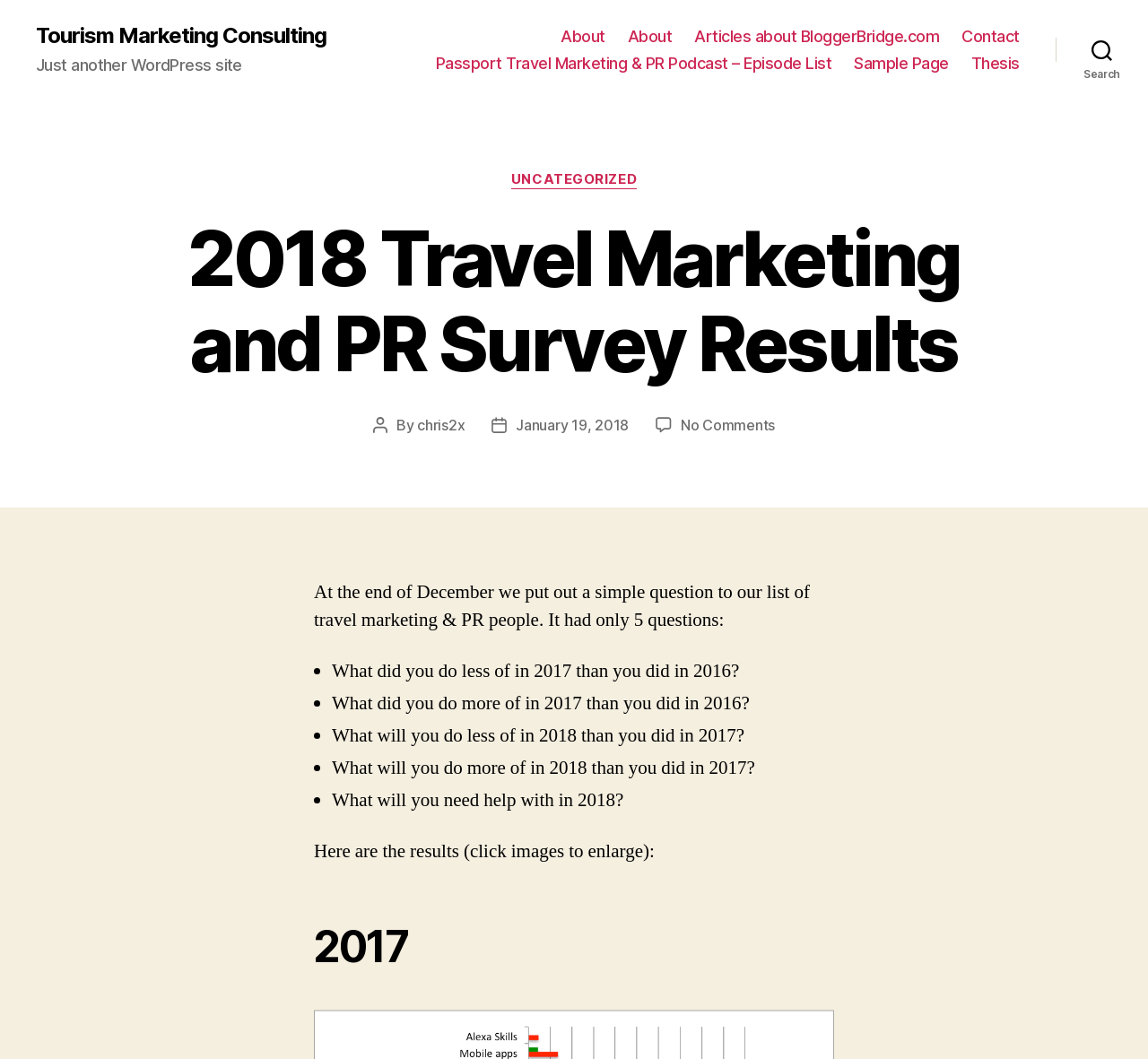Please locate the bounding box coordinates of the element's region that needs to be clicked to follow the instruction: "Read the '2018 Travel Marketing and PR Survey Results' article". The bounding box coordinates should be provided as four float numbers between 0 and 1, i.e., [left, top, right, bottom].

[0.109, 0.204, 0.891, 0.366]